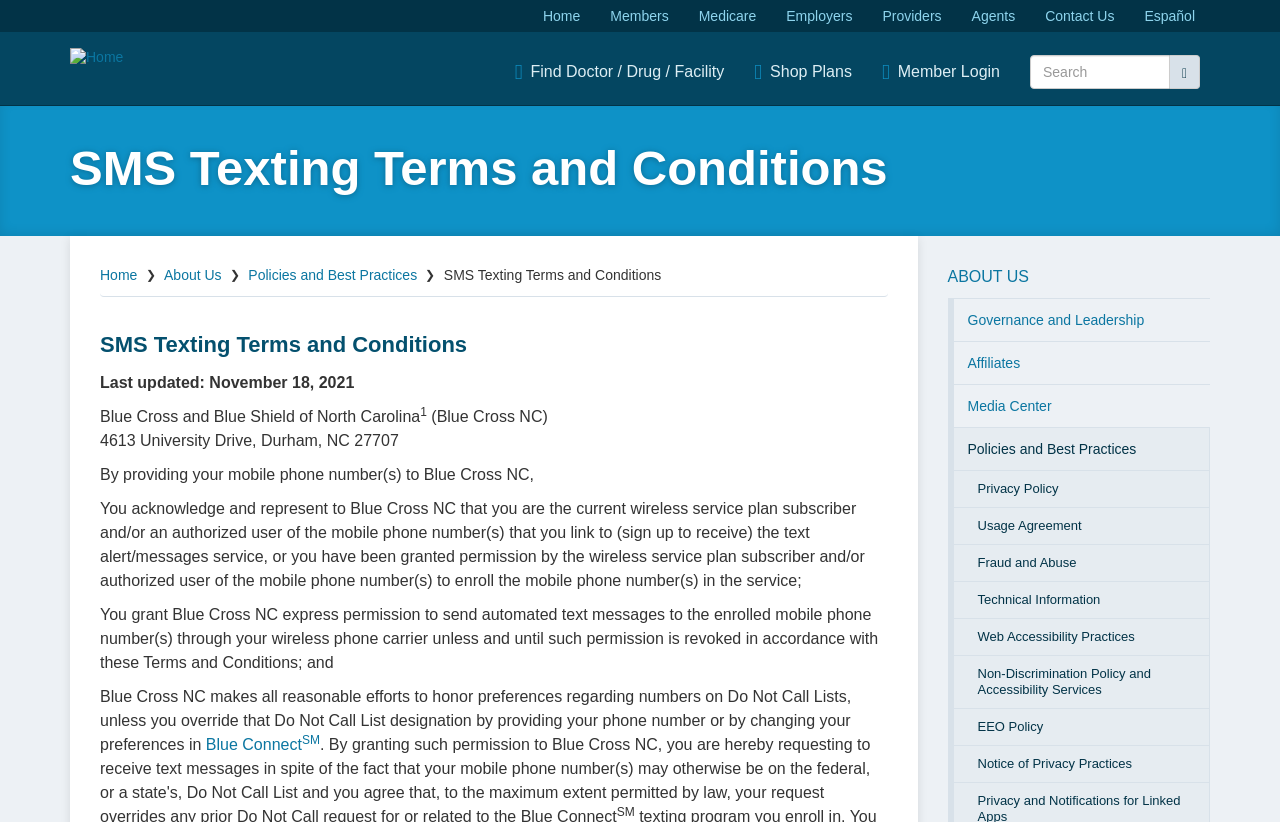Offer an in-depth caption of the entire webpage.

The webpage is about SMS Texting Terms and Conditions of Blue Cross and Blue Shield of North Carolina. At the top, there is a navigation menu with links to "Home", "Members", "Medicare", "Employers", "Providers", "Agents", "Contact Us", and "Español". Below the navigation menu, there is a search bar with a "Search" button.

On the left side, there are three links: "Find Doctor / Drug / Facility", "Shop Plans", and "Member Login". Above these links, there is a heading "SMS Texting Terms and Conditions" and a link to "Home". 

The main content of the webpage is divided into sections. The first section has a heading "SMS Texting Terms and Conditions" and provides information about the last update date, the company's name, and its address. The second section explains the terms and conditions of SMS texting, including the user's acknowledgement and representation, permission to send automated text messages, and honoring preferences regarding numbers on Do Not Call Lists.

On the right side, there is a menu with links to "ABOUT US", "Governance and Leadership", "Affiliates", "Media Center", "Policies and Best Practices", "Privacy Policy", "Usage Agreement", "Fraud and Abuse", "Technical Information", "Web Accessibility Practices", "Non-Discrimination Policy and Accessibility Services", "EEO Policy", and "Notice of Privacy Practices".